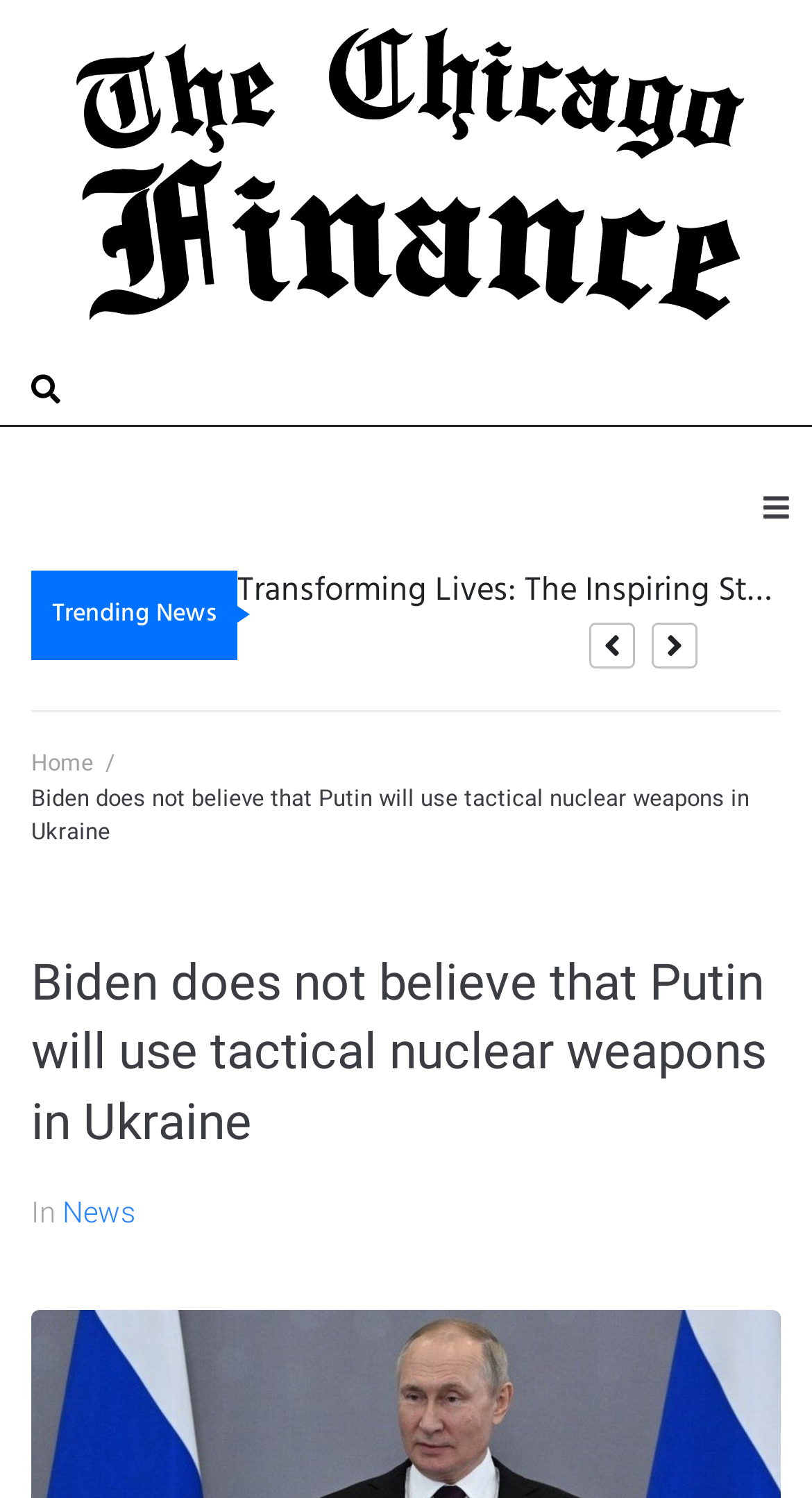Look at the image and write a detailed answer to the question: 
What is the title of the trending article?

I found the answer by examining the generic element with the text 'Transforming Lives: The Inspiring Story of Dr. Julio Cesar Villamizar Who is Helping Change the Lives o _' which is likely to be the title of the trending article.